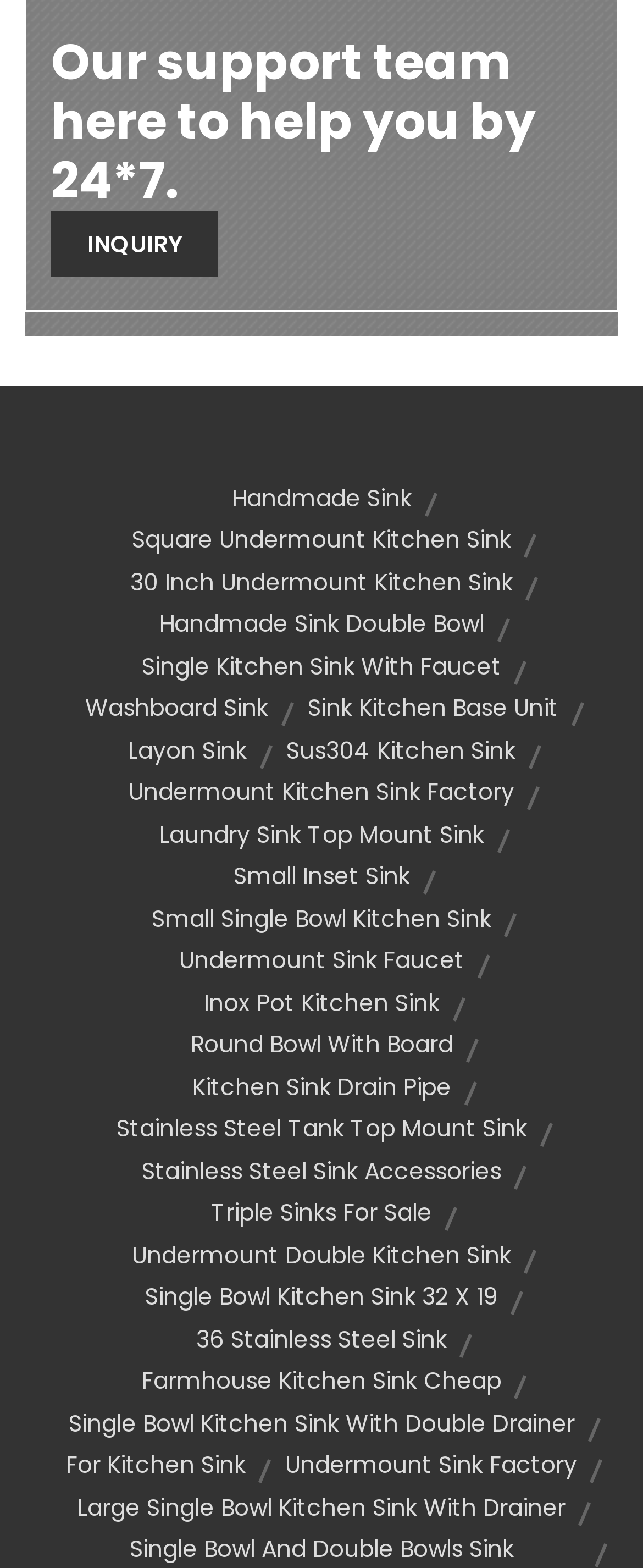Kindly determine the bounding box coordinates for the area that needs to be clicked to execute this instruction: "Learn more about Handmade Sink".

[0.36, 0.307, 0.64, 0.328]